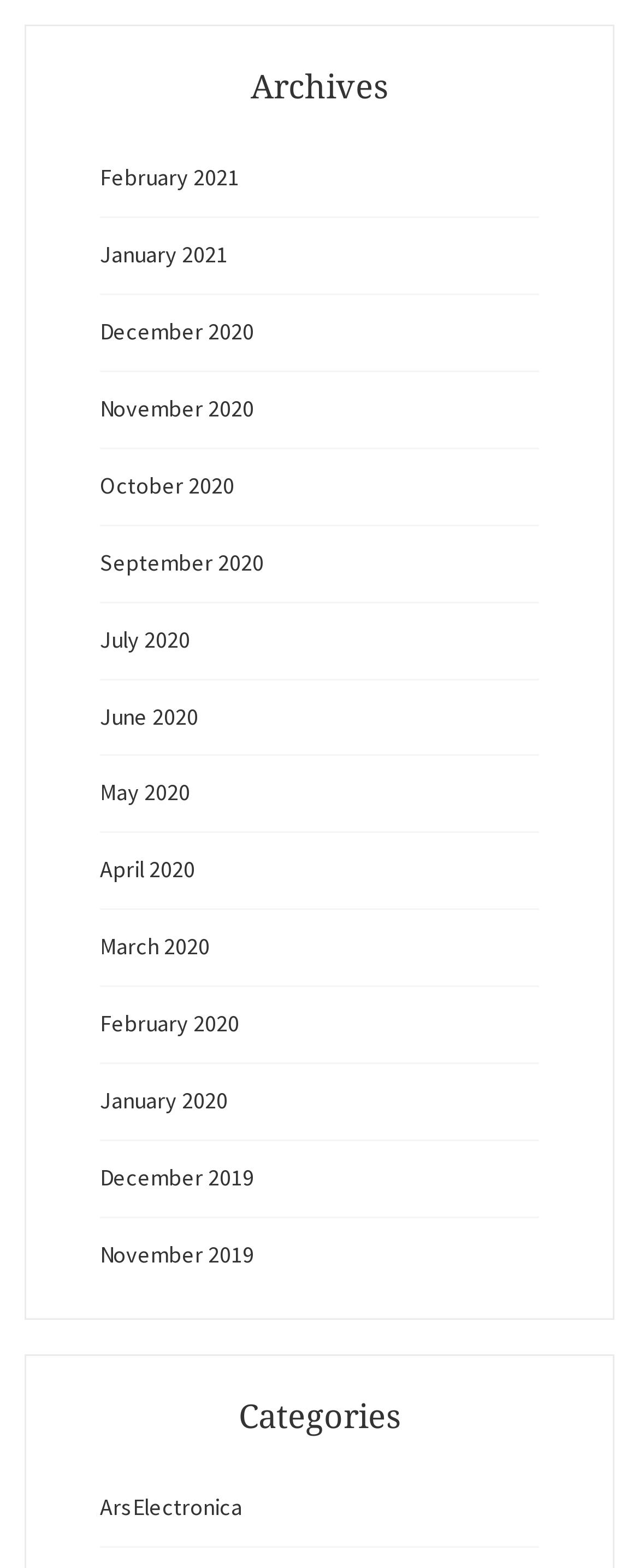Provide your answer in a single word or phrase: 
Are the months listed in chronological order?

No